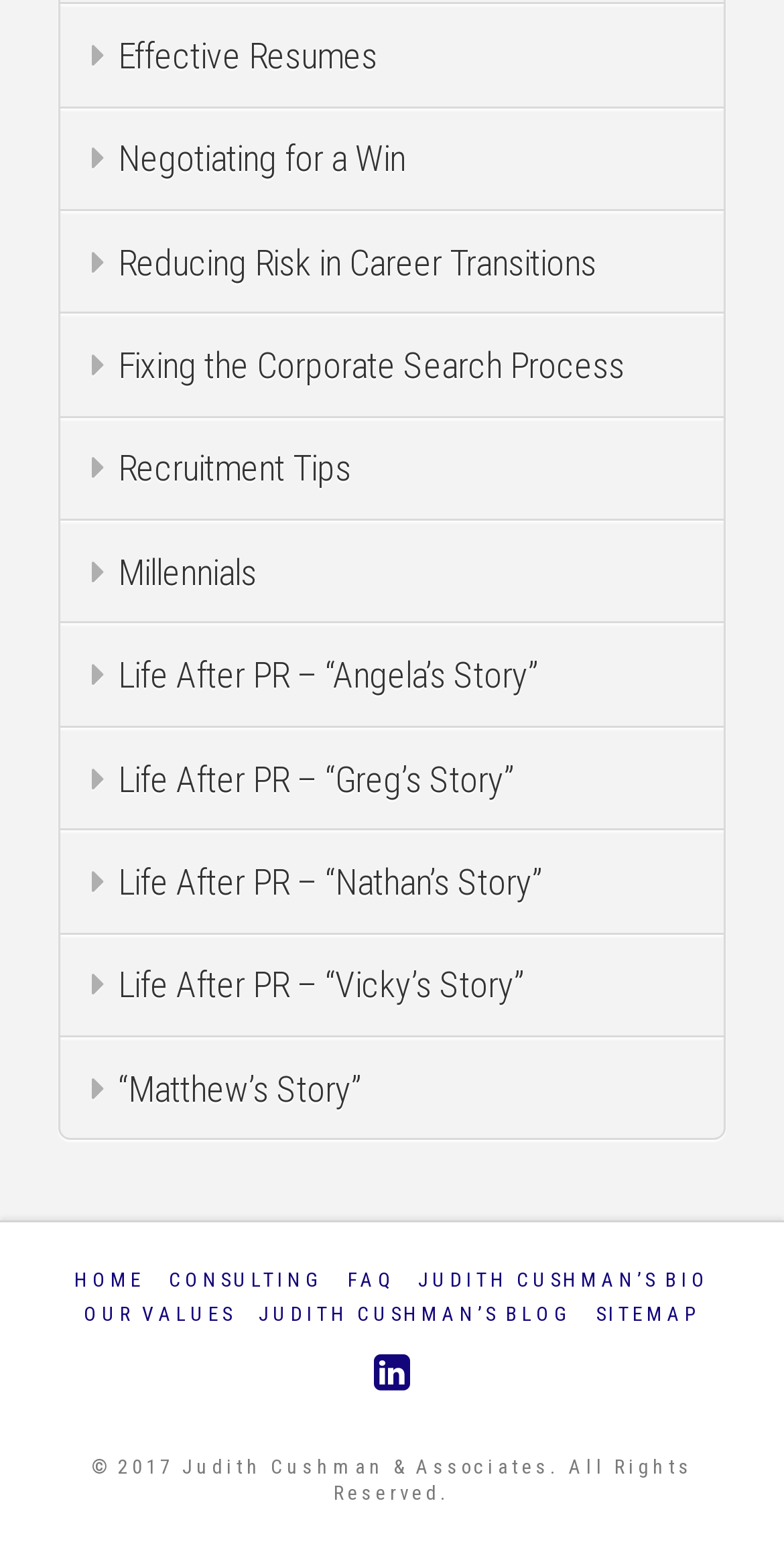Can you identify the bounding box coordinates of the clickable region needed to carry out this instruction: 'go to HOME'? The coordinates should be four float numbers within the range of 0 to 1, stated as [left, top, right, bottom].

[0.095, 0.817, 0.185, 0.839]